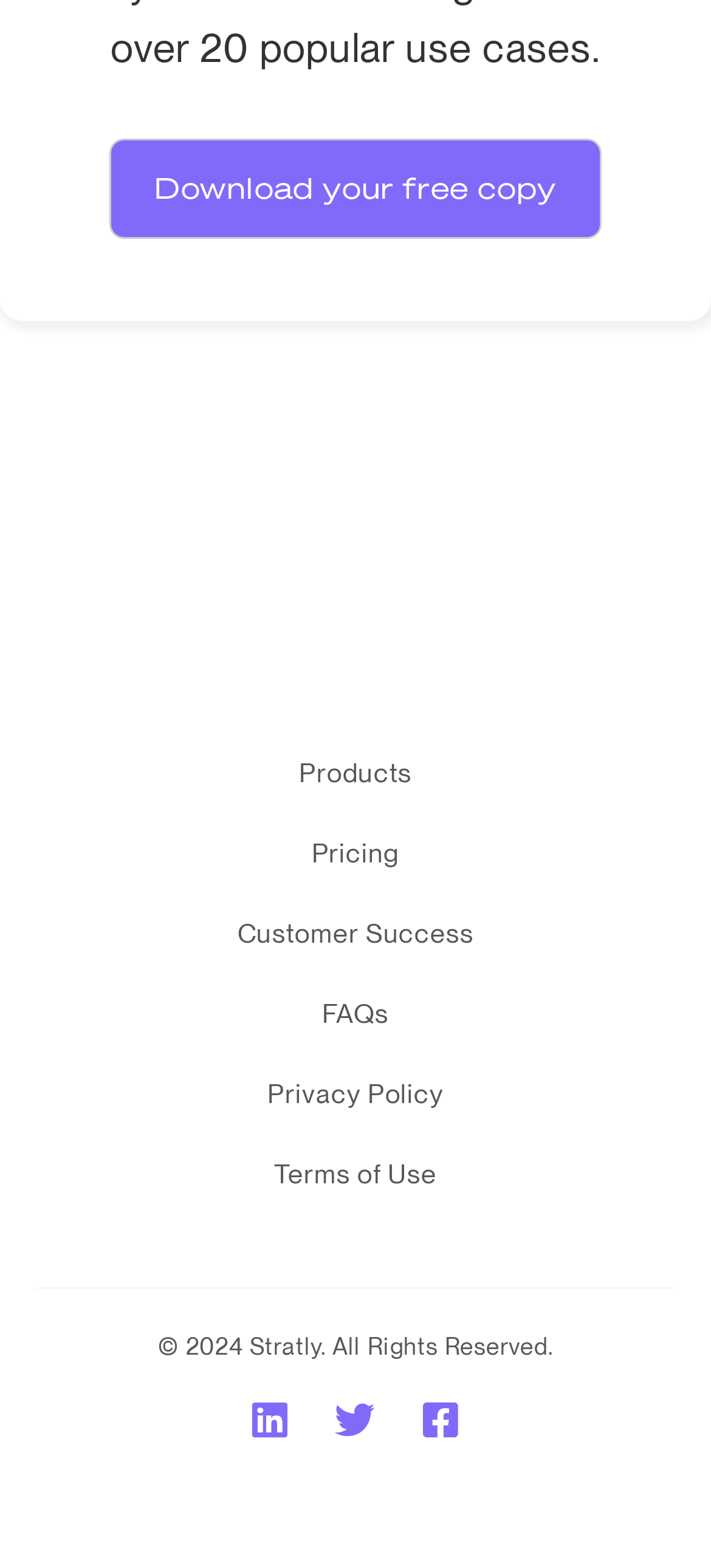How many links are in the footer?
Refer to the image and provide a thorough answer to the question.

The footer section contains 7 links, which are 'Products', 'Pricing', 'Customer Success', 'FAQs', 'Privacy Policy', and 'Terms of Use'.